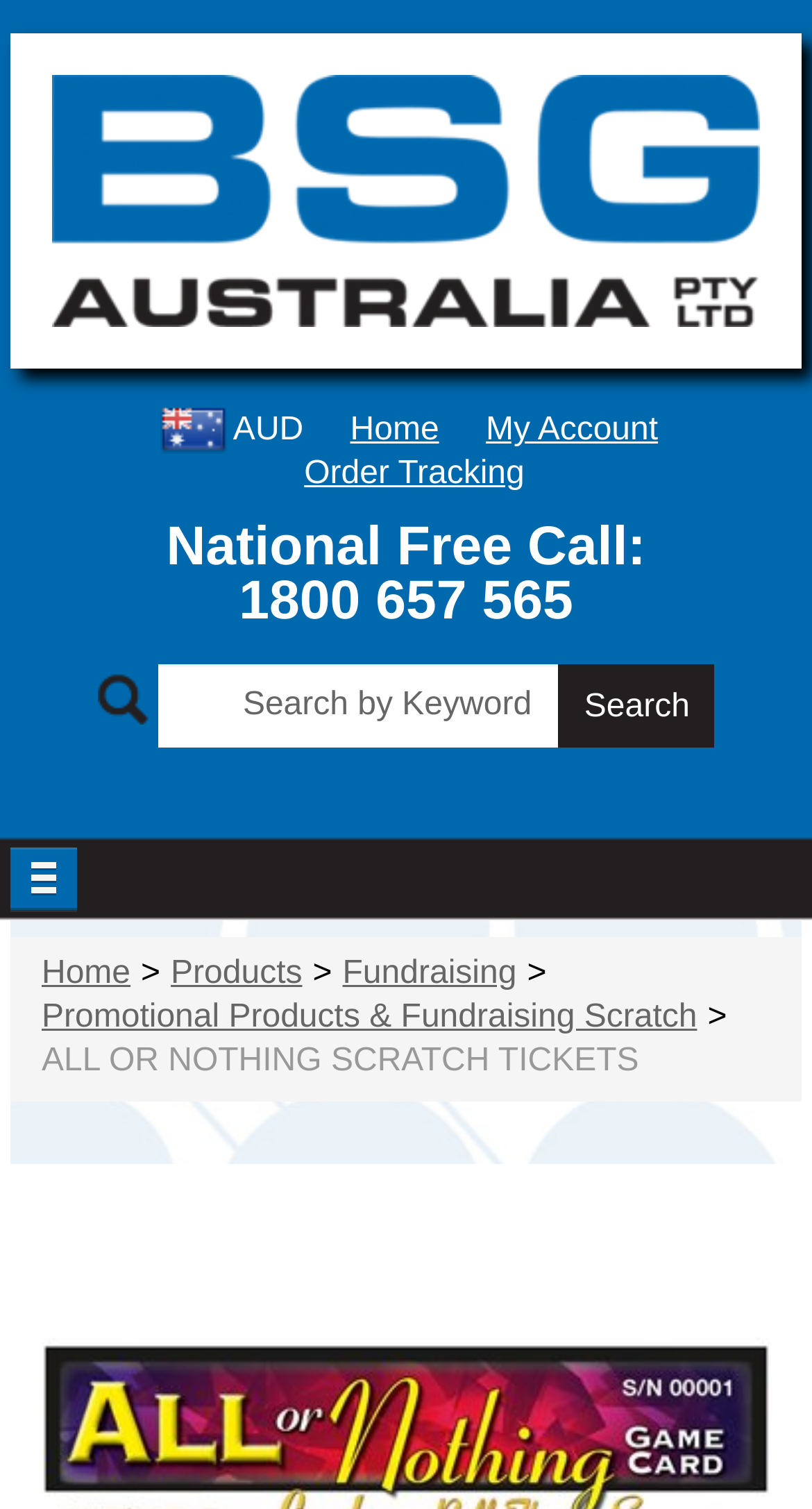Determine the bounding box coordinates of the element's region needed to click to follow the instruction: "Go to Home page". Provide these coordinates as four float numbers between 0 and 1, formatted as [left, top, right, bottom].

[0.431, 0.274, 0.541, 0.297]